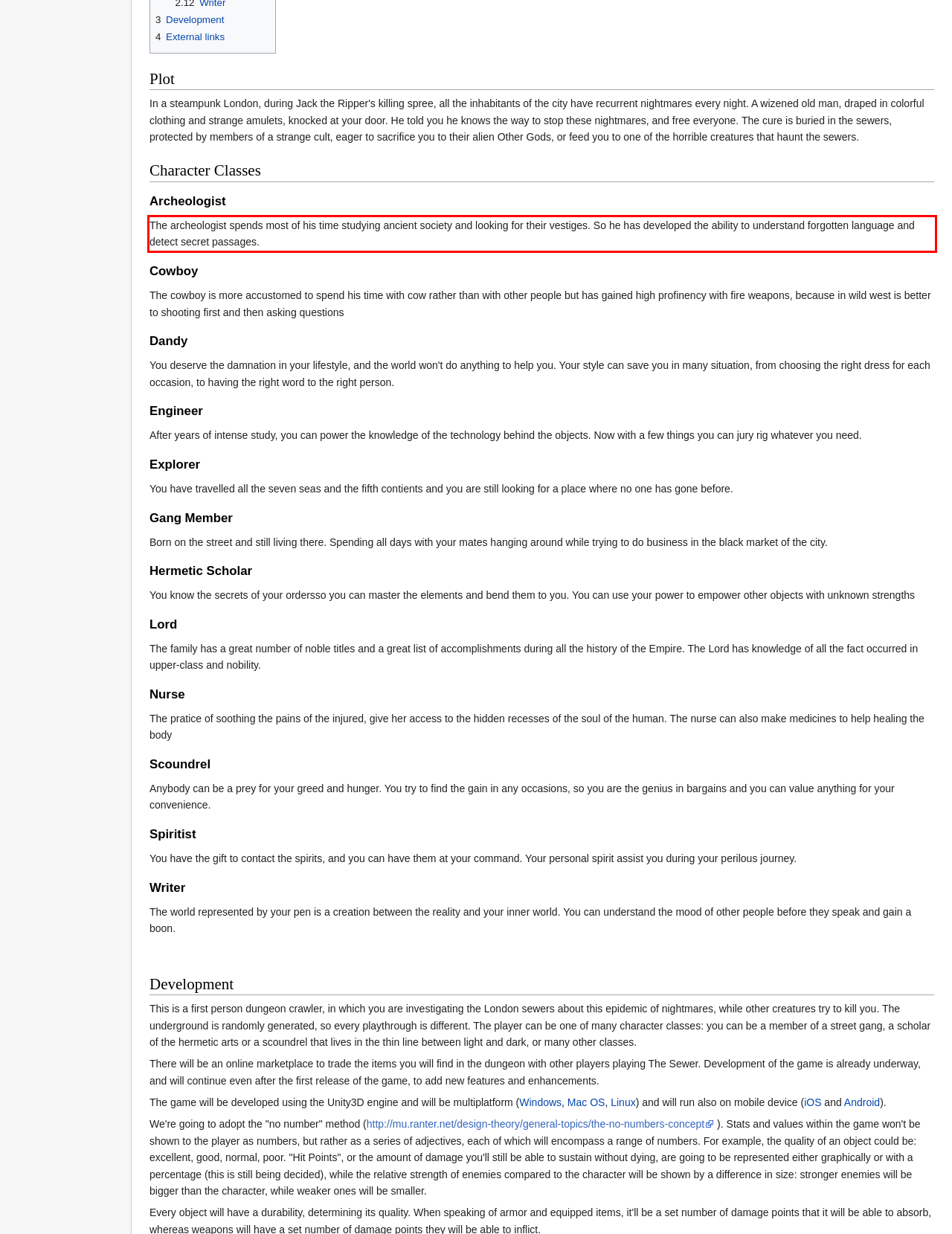Identify the text within the red bounding box on the webpage screenshot and generate the extracted text content.

The archeologist spends most of his time studying ancient society and looking for their vestiges. So he has developed the ability to understand forgotten language and detect secret passages.